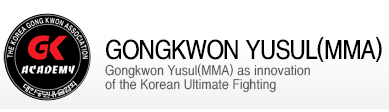Craft a thorough explanation of what is depicted in the image.

The image features the logo and branding of "Gongkwon Yusul (MMA)," showcasing its emphasis on being an innovative approach to Korean ultimate fighting. The design incorporates bold text that prominently displays the name of the martial arts discipline, alongside the notable emblem of the Korean Gongkwon Association. The logo is aesthetically striking, using a combination of striking fonts and symbolic imagery, suggesting a deep connection to the traditions and techniques of martial arts while highlighting its modern, innovative nature. This image represents the identity and mission of the Gongkwon Yusul Academy, aiming to blend traditional martial arts with contemporary techniques and philosophies.